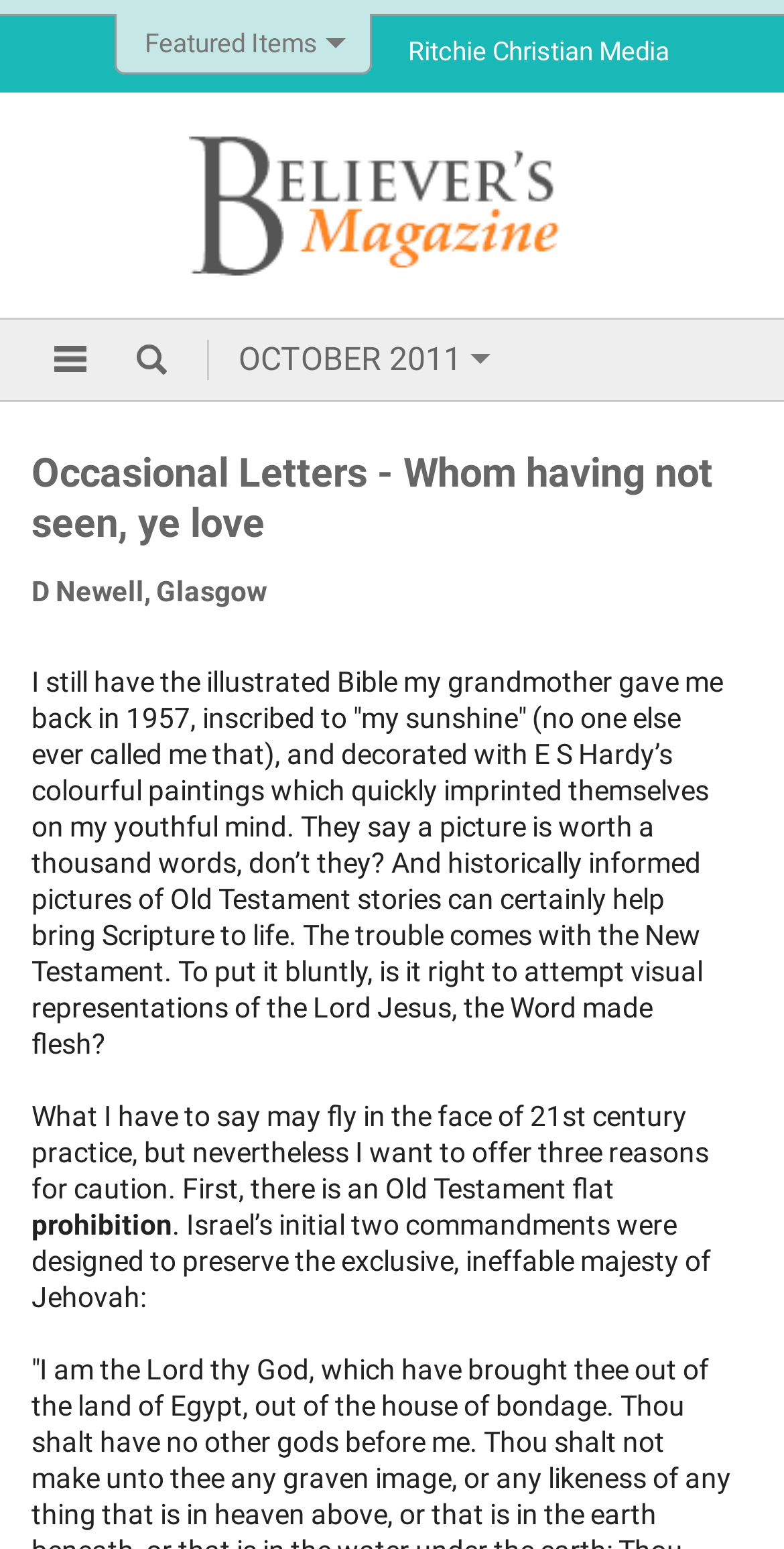What is the price of 'The Seven Feasts of Jehovah'?
Please answer the question with a detailed and comprehensive explanation.

I found the link 'The Seven Feasts of Jehovah £8.99 FEATURED' and extracted the price from it, which is £8.99.